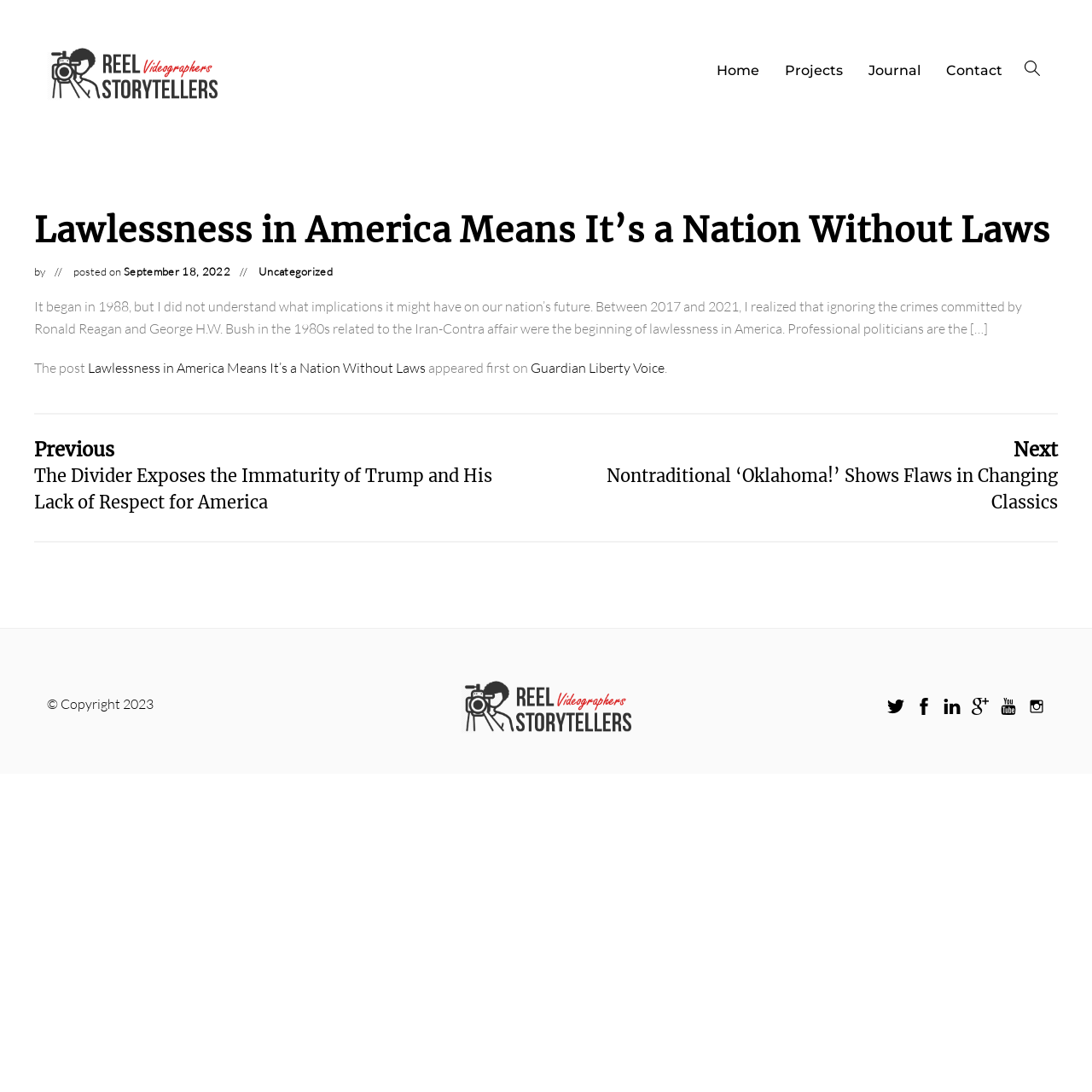Give the bounding box coordinates for this UI element: "The Best Swing Sets". The coordinates should be four float numbers between 0 and 1, arranged as [left, top, right, bottom].

None